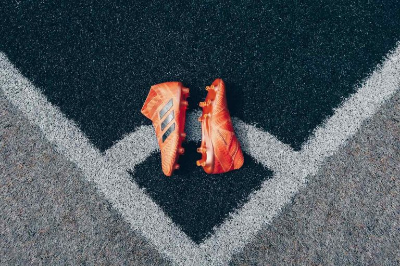Paint a vivid picture with your description of the image.

The image showcases a pair of vibrant orange football boots placed at the intersection of a white chalk-marked field, creating a striking visual contrast against the dark pitch surface. The boots, featuring a sleek design and textured detailing, symbolize both performance and style in soccer. Their vivid color draws the eye, suggesting a sense of energy and readiness for the game. The surrounding lines of the field emphasize the action-oriented environment of competitive football, highlighting the anticipation of the upcoming match. This composition encapsulates the essence of sport, where footwear plays a crucial role in a player's performance and connection to the game.